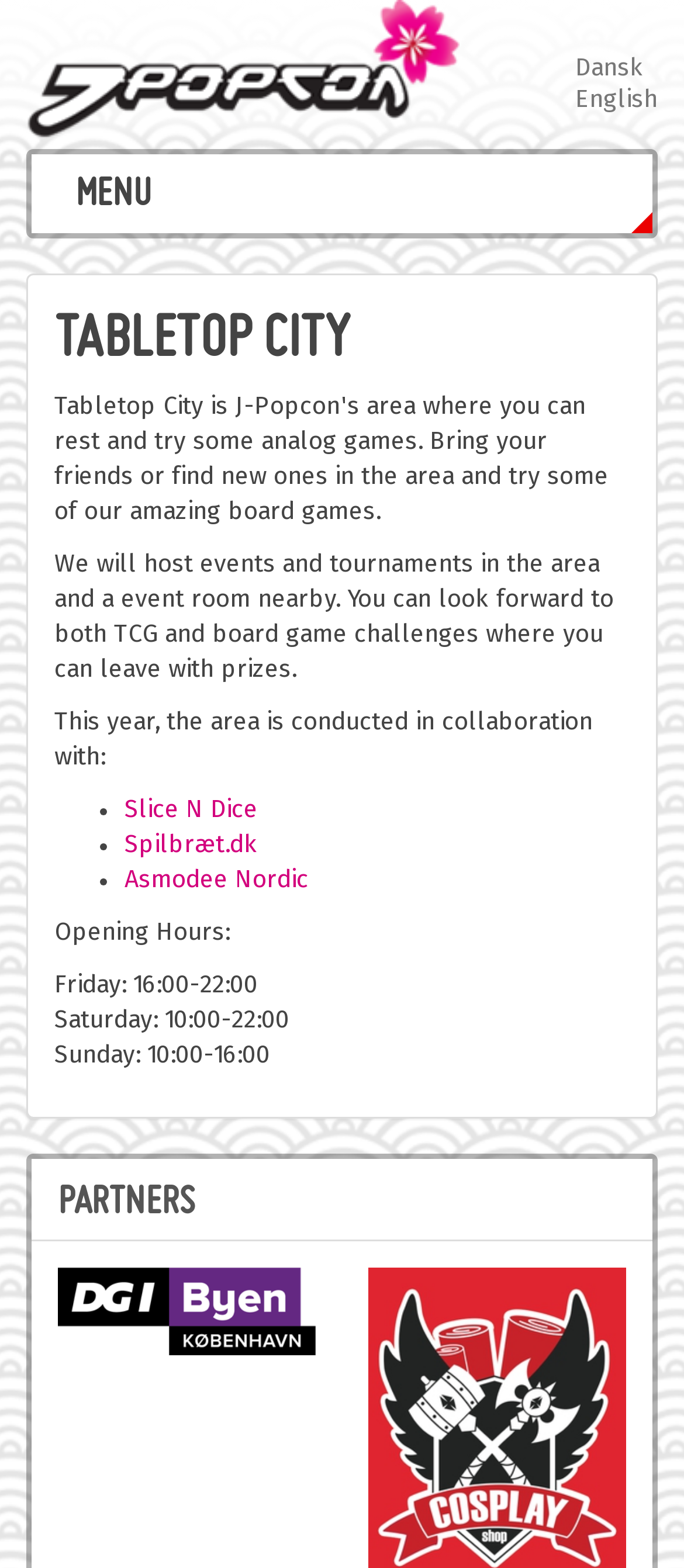Reply to the question with a single word or phrase:
What is the language of the link 'Dansk'?

Danish